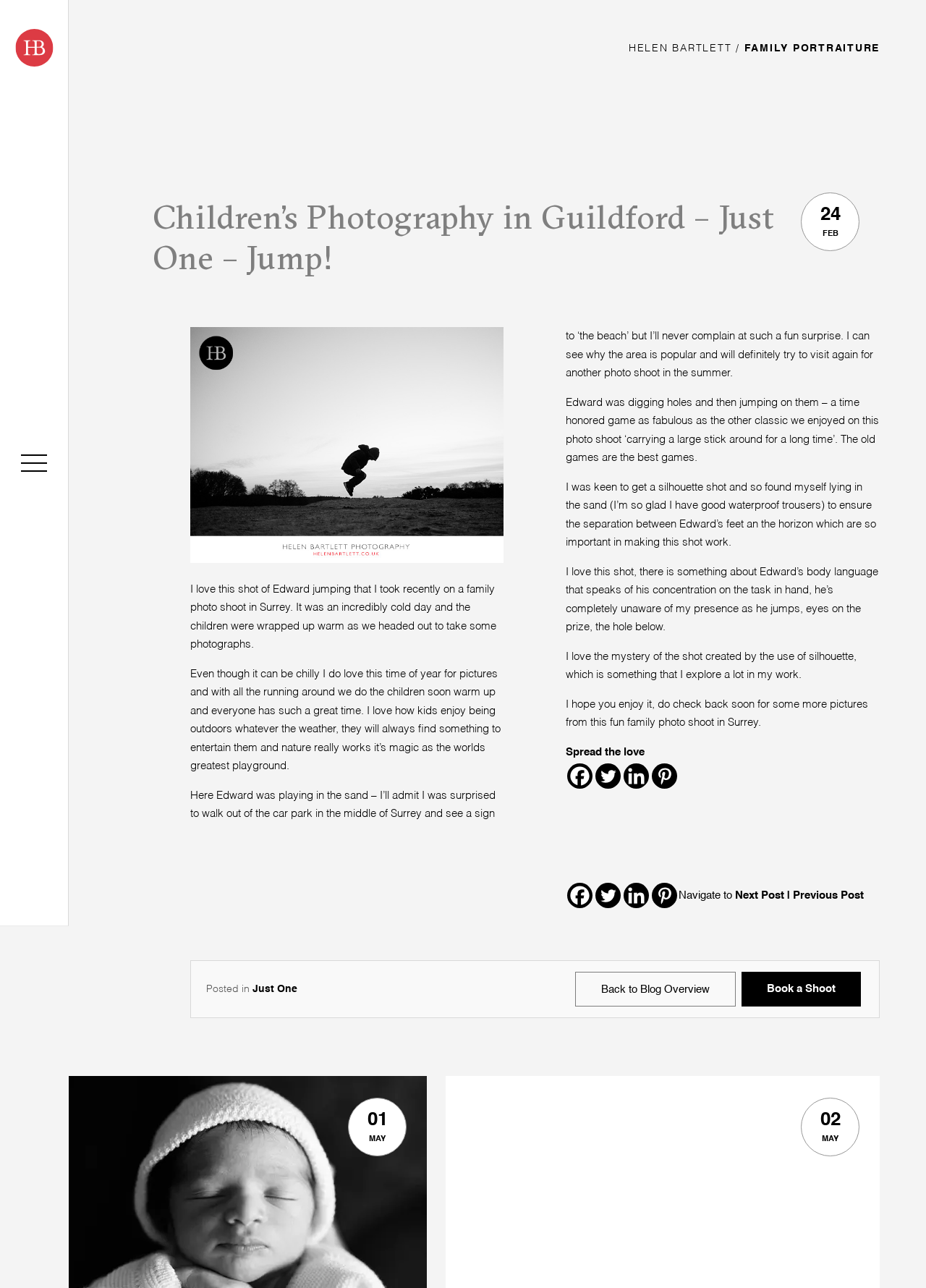What is the photographer's favorite time of year for pictures? Based on the image, give a response in one word or a short phrase.

This time of year